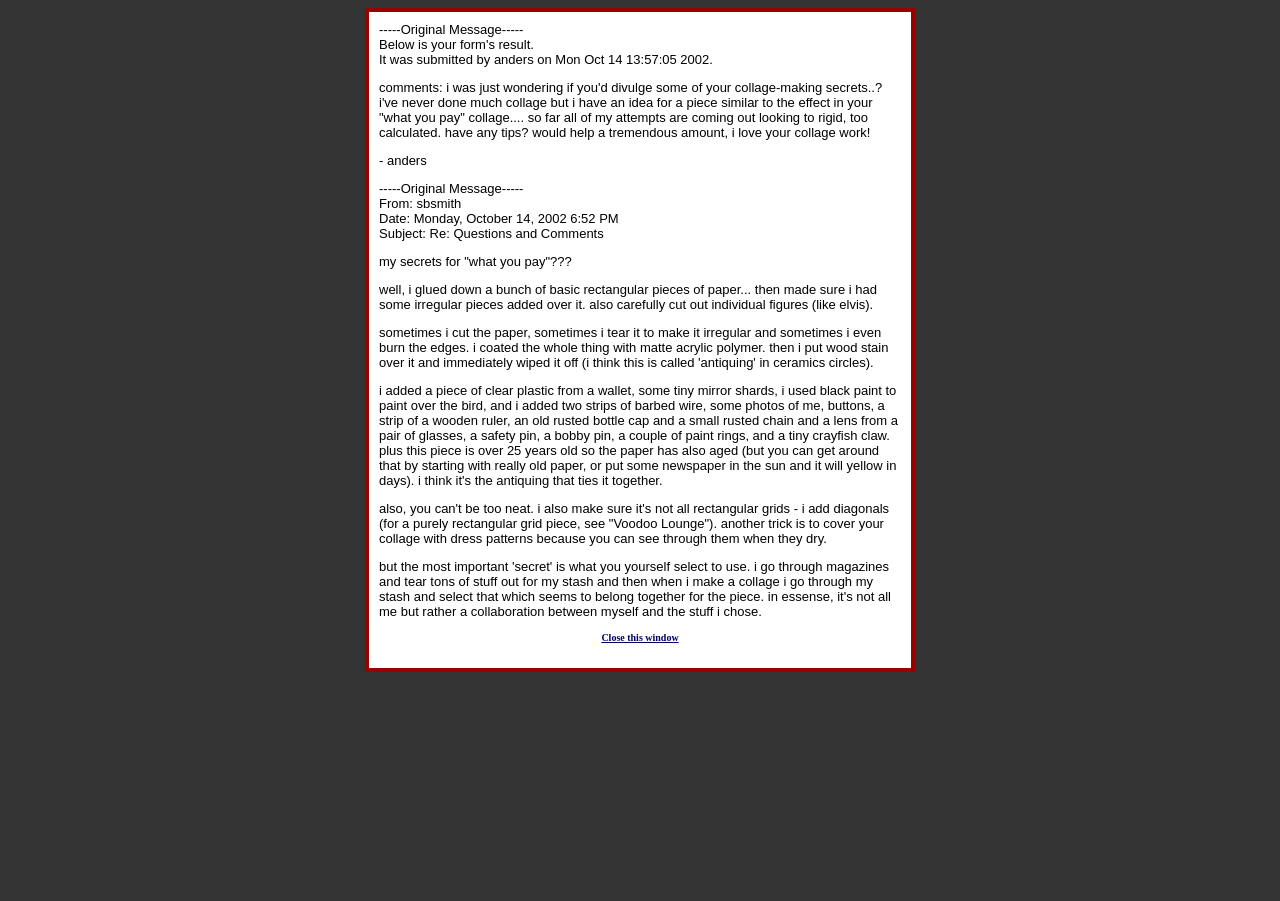What is the purpose of adding diagonals to a collage?
Look at the image and respond with a single word or a short phrase.

To avoid rectangular grids